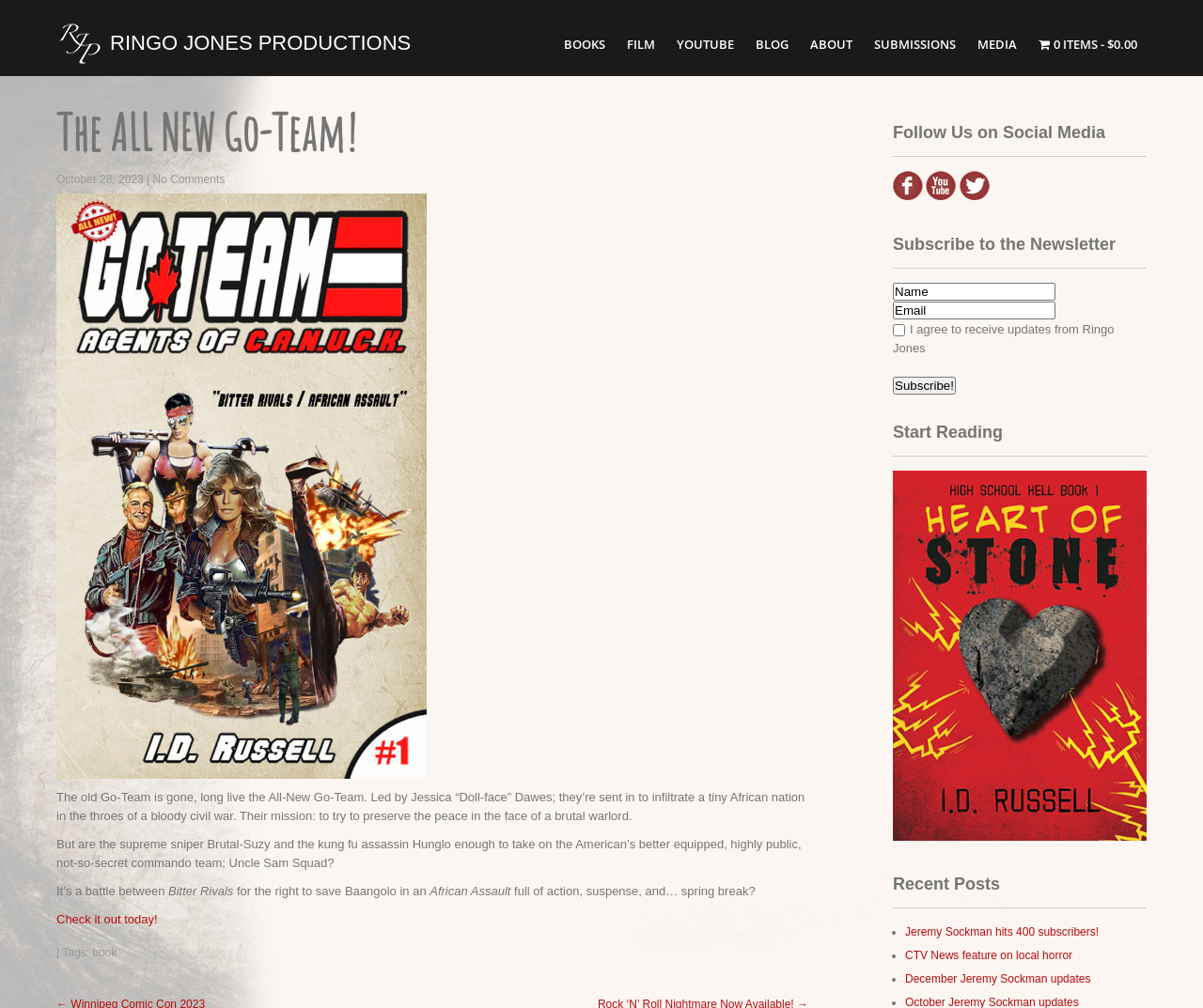Please mark the bounding box coordinates of the area that should be clicked to carry out the instruction: "Click on the 'BOOKS' link".

[0.461, 0.03, 0.511, 0.058]